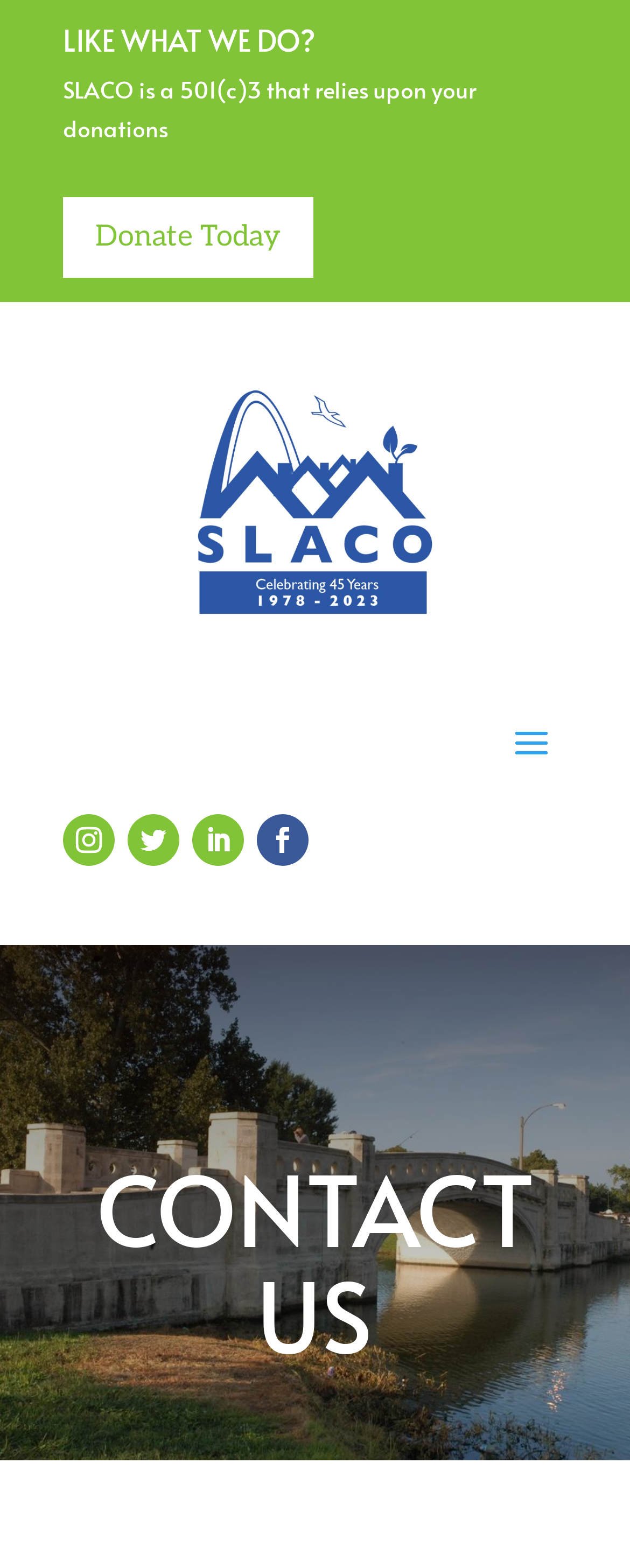What type of organization is SLACO?
Could you give a comprehensive explanation in response to this question?

Based on the StaticText element, it is mentioned that 'SLACO is a 501(c)3 that relies upon your donations', which indicates that SLACO is a 501(c)3 organization.